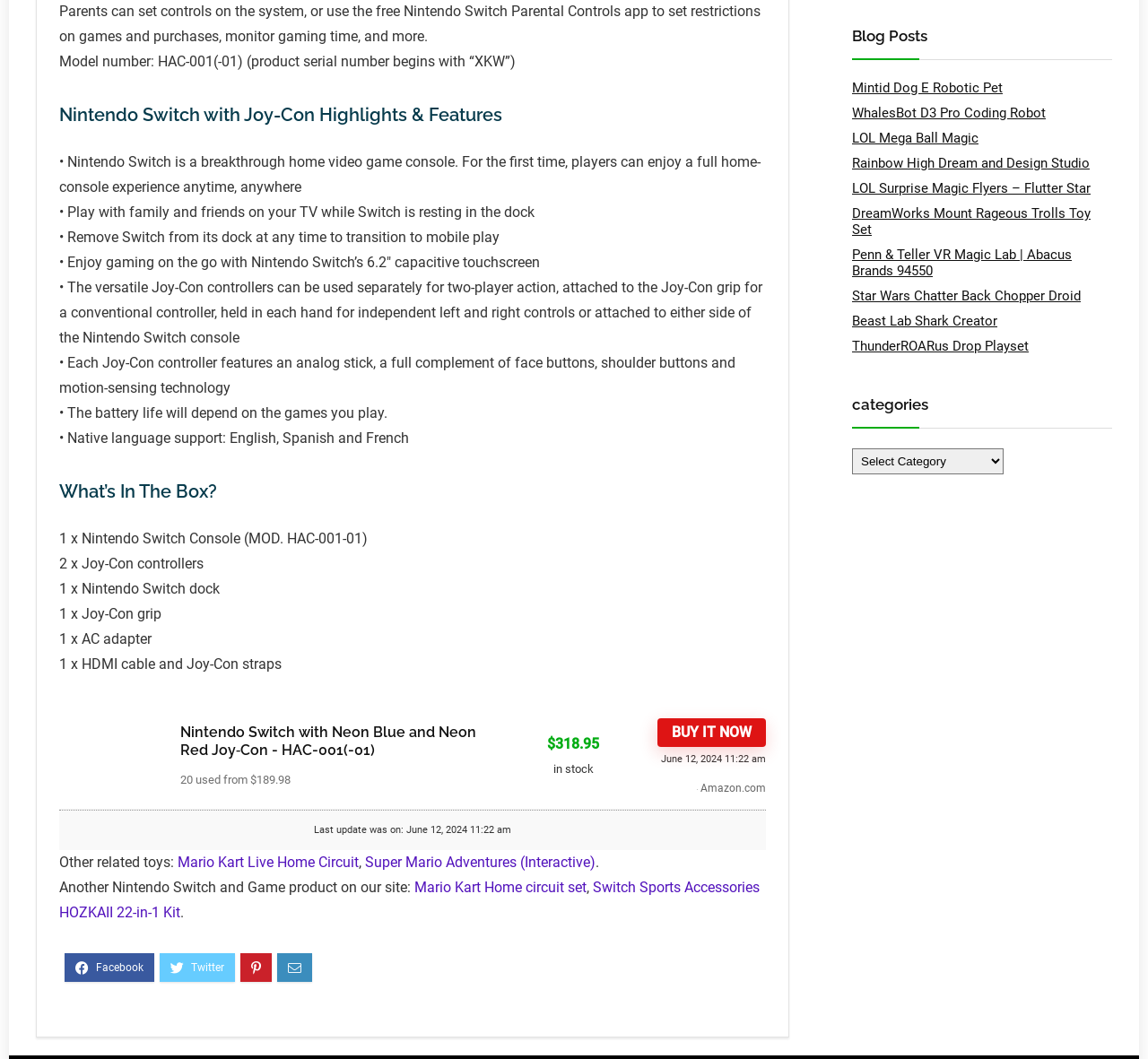Find the bounding box coordinates of the clickable region needed to perform the following instruction: "Click the 'BUY IT NOW' button". The coordinates should be provided as four float numbers between 0 and 1, i.e., [left, top, right, bottom].

[0.573, 0.678, 0.667, 0.706]